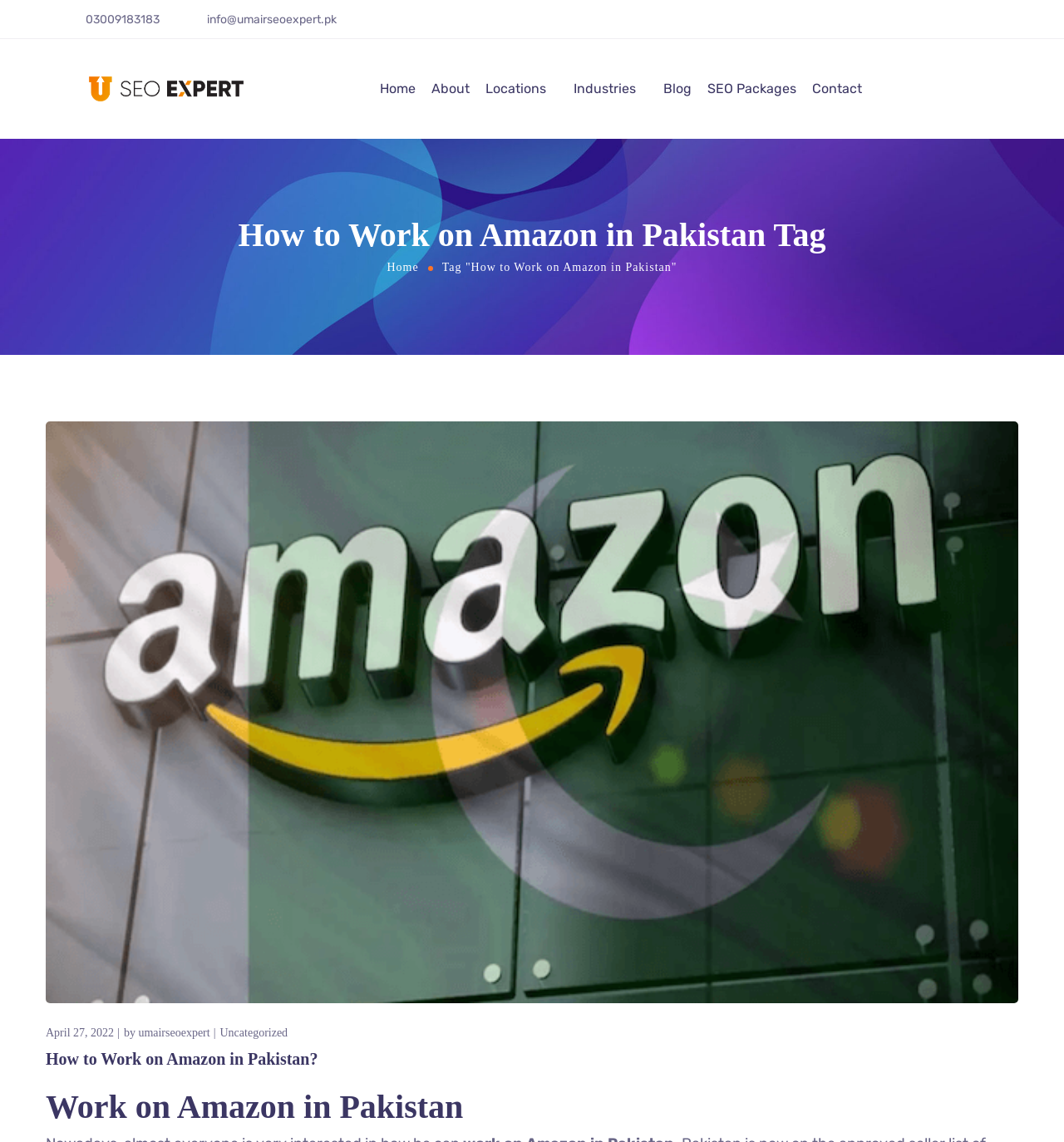Give a concise answer of one word or phrase to the question: 
What is the email address on the webpage?

info@umairseoexpert.pk